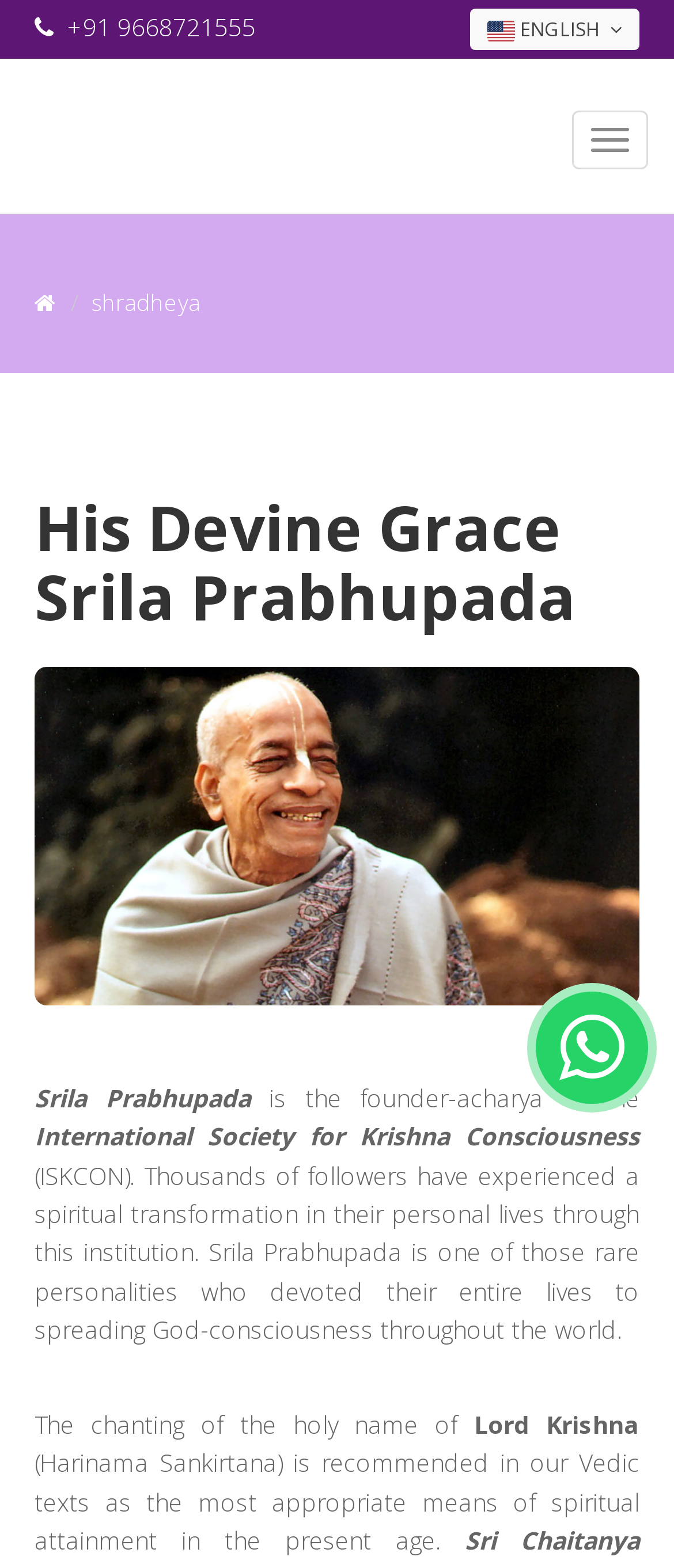Provide a thorough description of the webpage's content and layout.

The webpage is dedicated to Srila Prabhupada, the founder-acharya of the International Society for Krishna Consciousness (ISKCON). At the top right corner, there is a language selection button labeled "ENGLISH" with a dropdown menu. Next to it, there is a phone number "+91 9668721555" and a small icon. On the top right side, there is another button with no label.

Below the top section, there is a heading that reads "His Devine Grace Srila Prabhupada" followed by a large image of Srila Prabhupada. Under the image, there is a brief biography of Srila Prabhupada, which describes him as the founder-acharya of ISKCON and mentions the spiritual transformation experienced by thousands of followers. The text also highlights Srila Prabhupada's devotion to spreading God-consciousness throughout the world.

Further down, there is a section that discusses the importance of chanting the holy name of Lord Krishna, citing Vedic texts as the recommended means of spiritual attainment in the present age. At the bottom right corner, there is a small icon with no label.

Throughout the webpage, there are several static text elements with no descriptive content, likely used for formatting or spacing purposes. There are also a few icons and images, including a small icon with a phone symbol and another with a lock symbol.